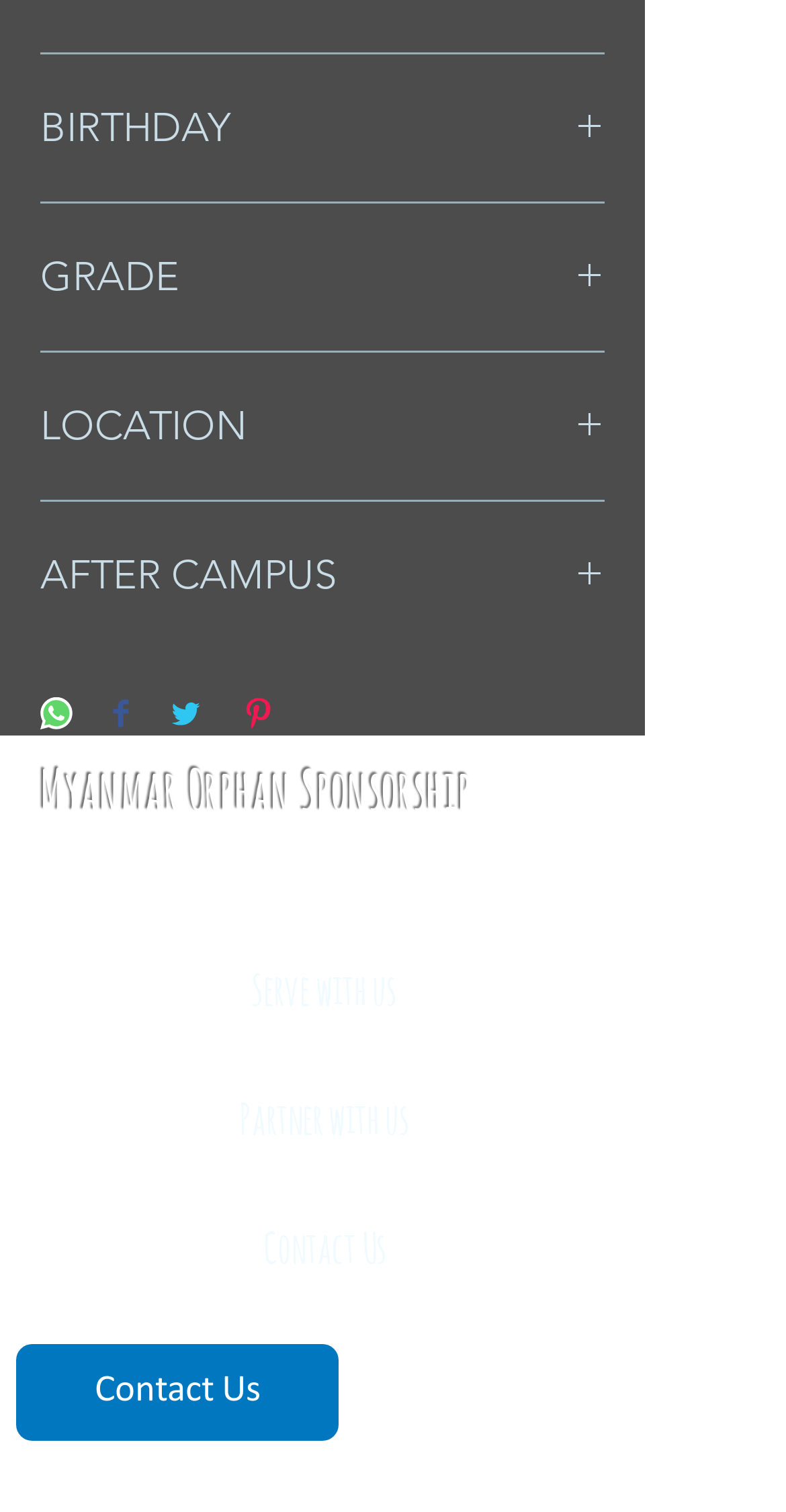Please analyze the image and give a detailed answer to the question:
What is the main purpose of the webpage?

Based on the content and structure of the webpage, the main purpose appears to be orphan sponsorship. The webpage provides various options for users to sponsor orphans, share the webpage, and get involved with the organization, indicating that the primary goal is to support orphans in Myanmar.